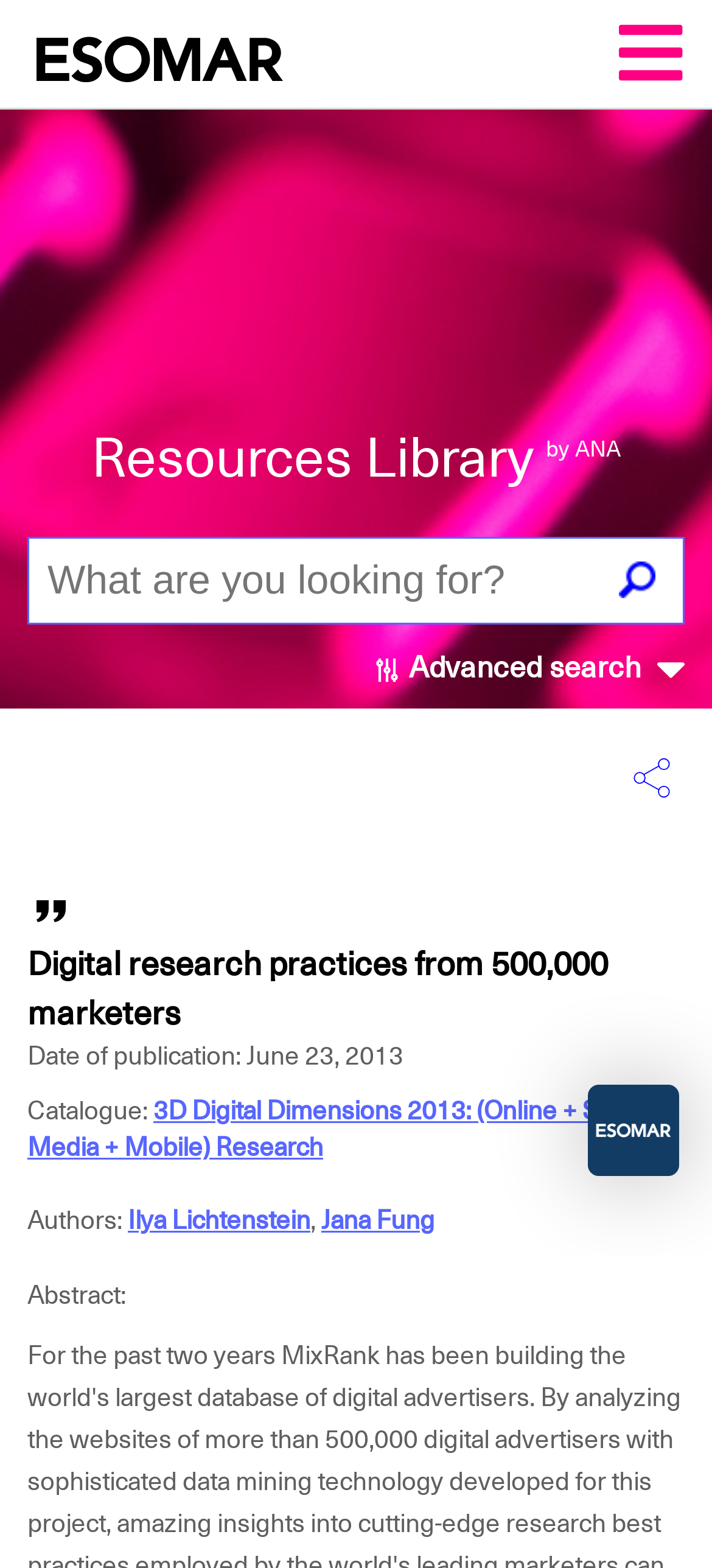Please identify the bounding box coordinates of the area that needs to be clicked to fulfill the following instruction: "Learn about 'contrasting textures'."

None